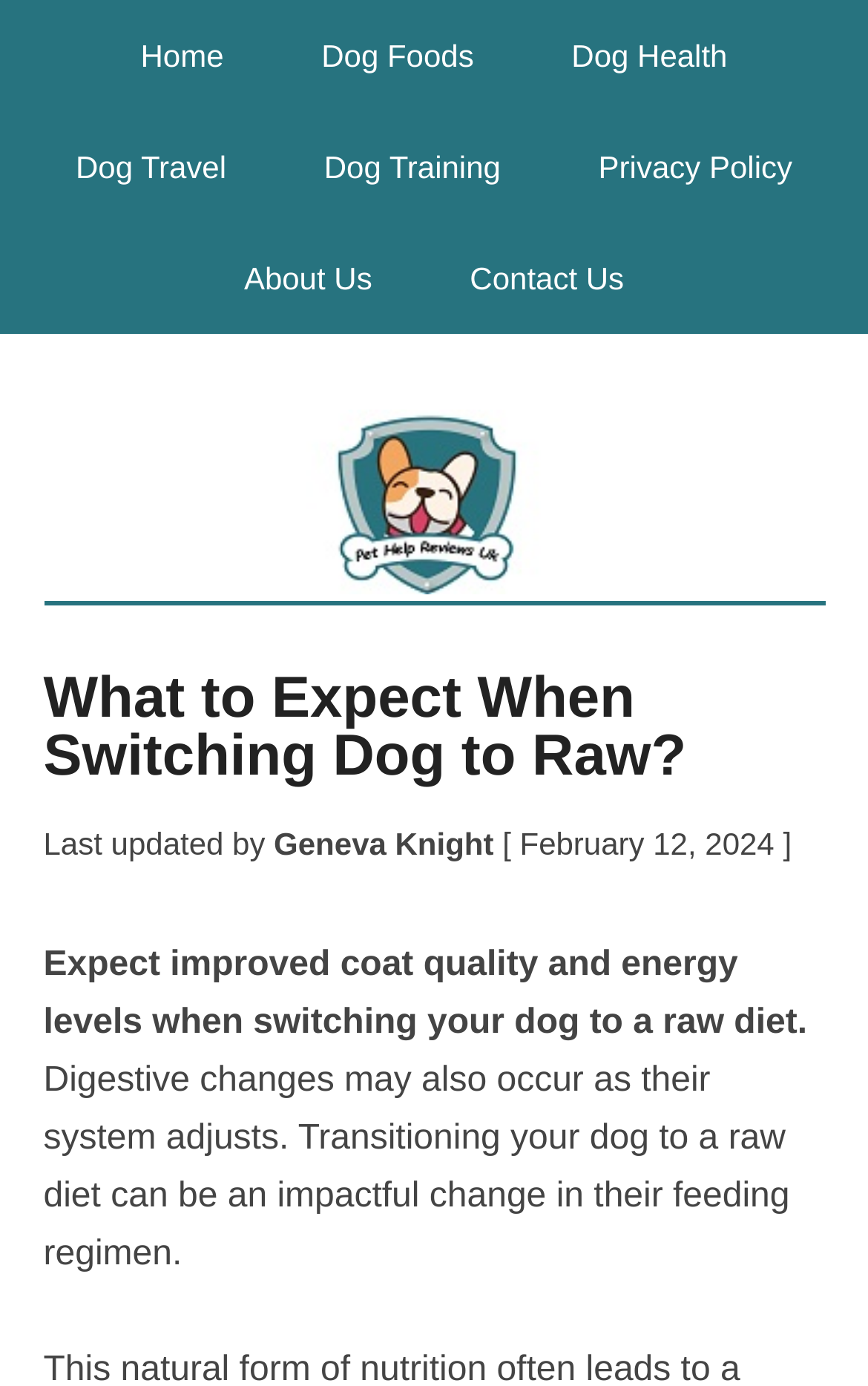Please provide a brief answer to the following inquiry using a single word or phrase:
When was the article last updated?

February 12, 2024